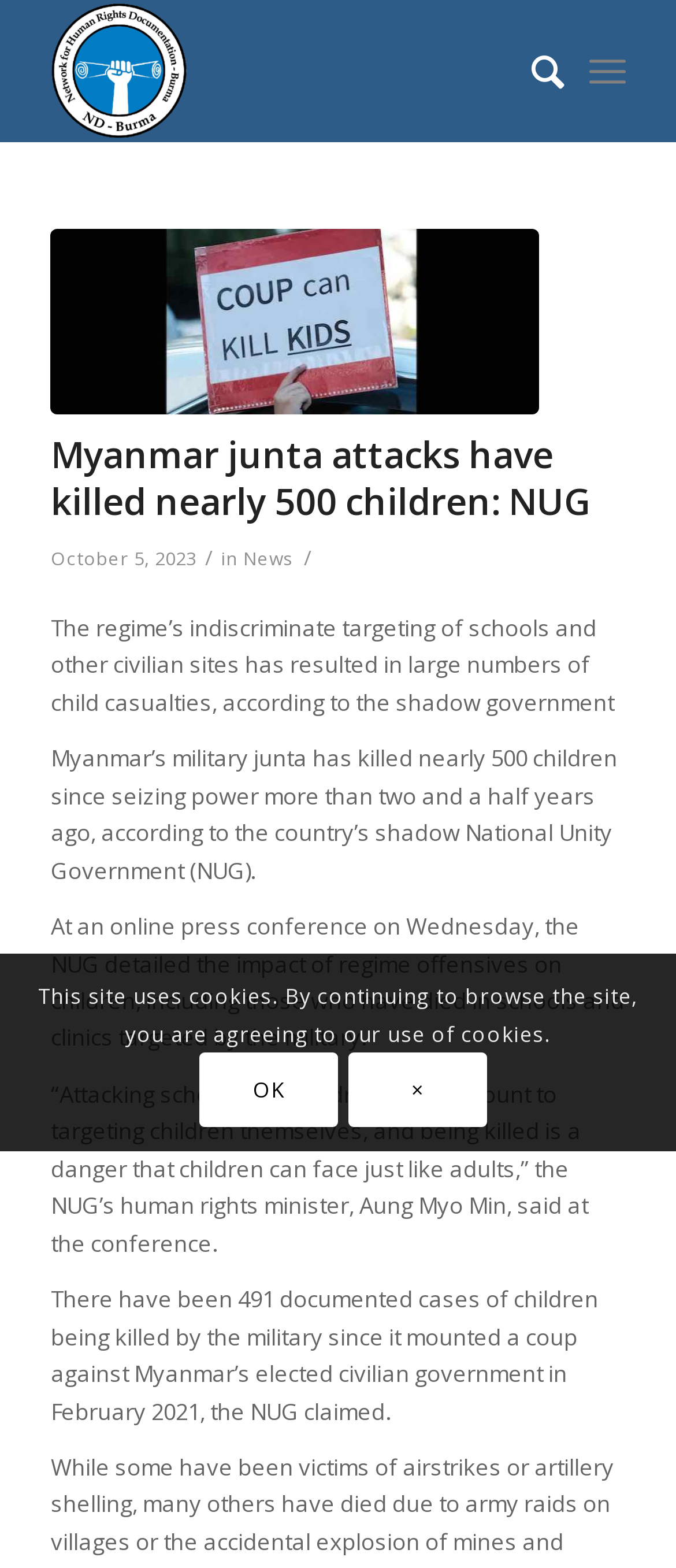Answer the question in one word or a short phrase:
What is the date mentioned in the article?

October 5, 2023